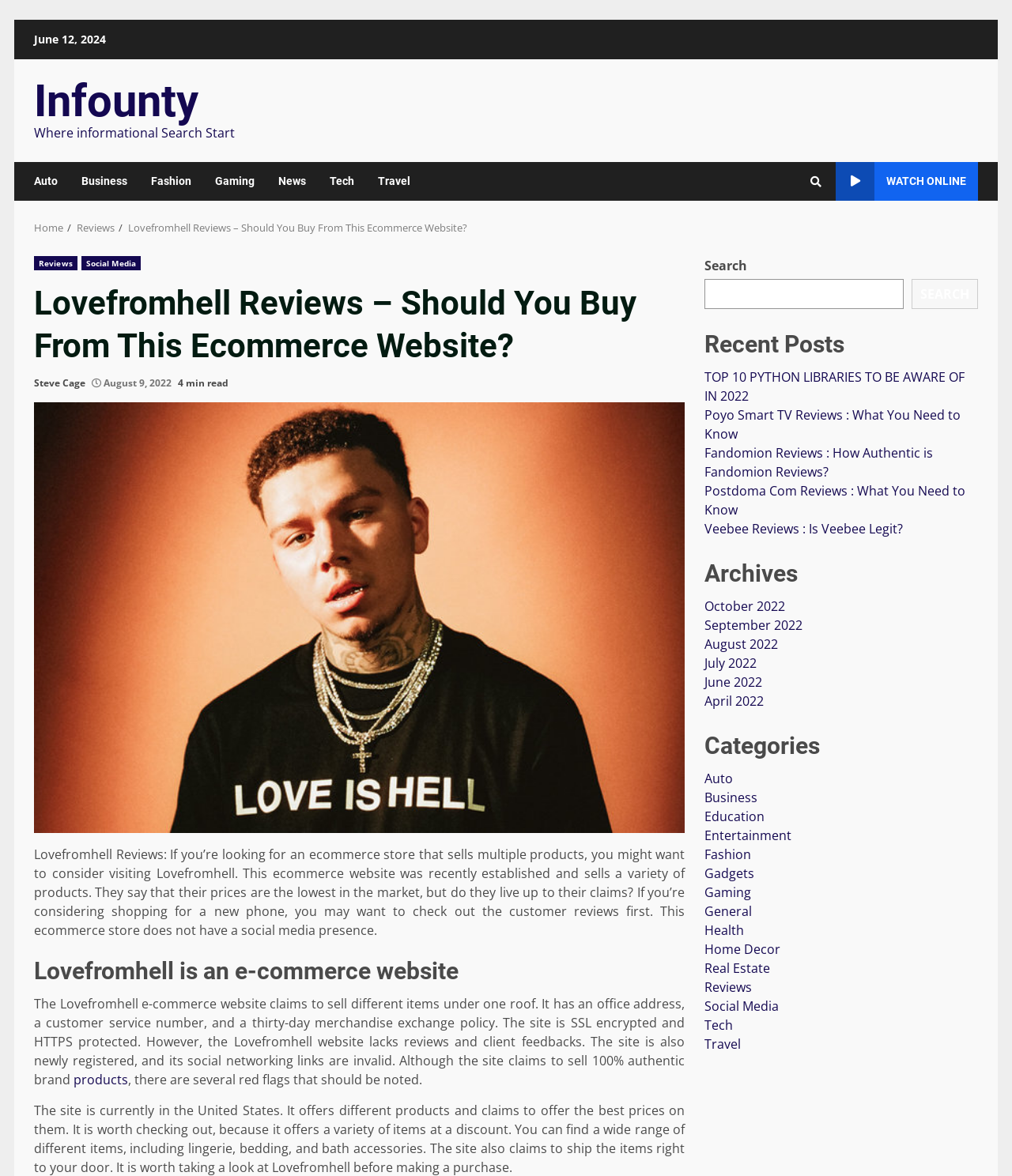Examine the image and give a thorough answer to the following question:
What is the estimated reading time of the Lovefromhell review?

I found the estimated reading time of the Lovefromhell review by looking at the static text element that says '4 min read' which is located below the header 'Lovefromhell Reviews – Should You Buy From This Ecommerce Website?'.